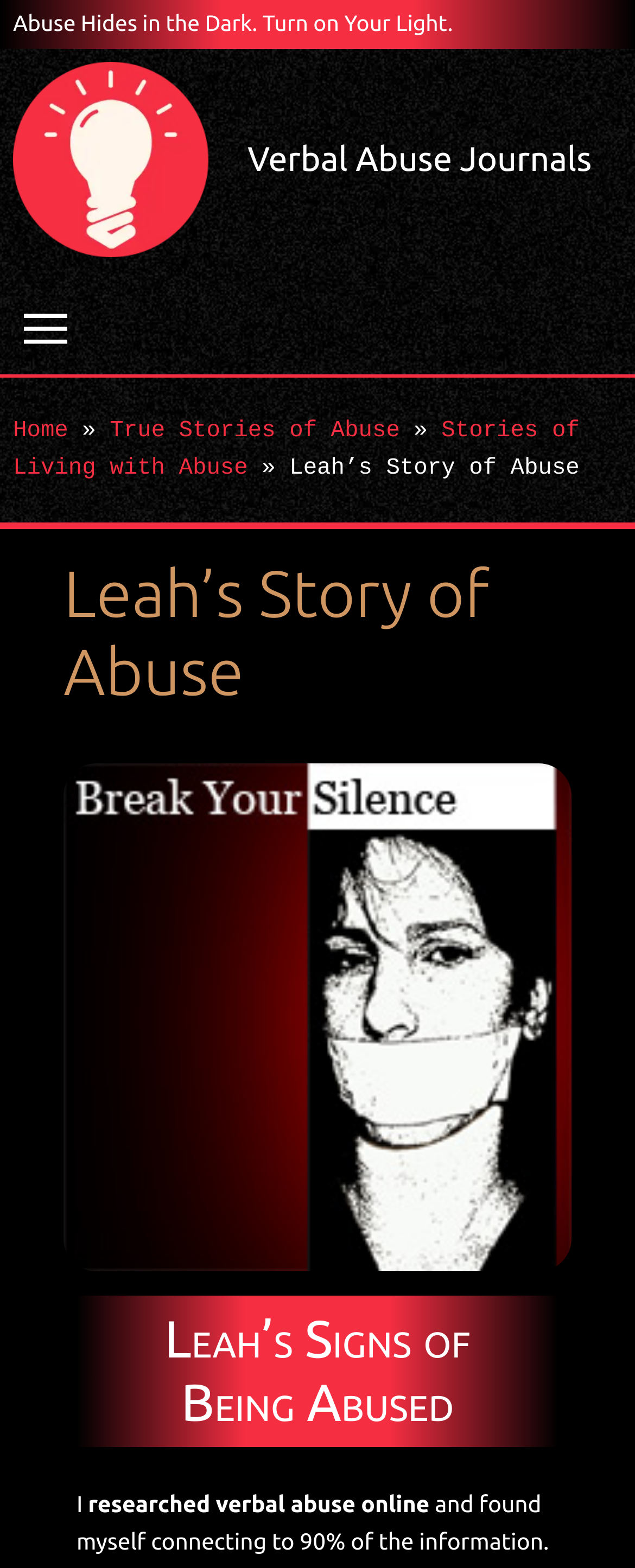Describe the webpage in detail, including text, images, and layout.

The webpage is about Leah's story of abuse, with a focus on verbal abuse. At the top of the page, there is a static text "Abuse Hides in the Dark. Turn on Your Light." followed by a link to "Verbal Abuse Journals" with an accompanying image. Below this, there is a navigation menu with an "Open menu" button, which has a popup dialog.

To the right of the navigation menu, there is a breadcrumbs navigation section with links to "Home", "True Stories of Abuse", and "Stories of Living with Abuse". The current page, "Leah's Story of Abuse", is highlighted in this section.

The main content of the page starts with a heading "Leah's Story of Abuse" followed by a figure with an image of a woman with tape over her mouth, looking angry, with the text "Break your silence". Below this, there is a heading "Leah's Signs of Being Abused" followed by a series of static texts that form a paragraph. The text describes Leah's experience of researching verbal abuse online and finding herself connecting to 90% of the information.

Overall, the webpage has a simple and clean layout, with a focus on presenting Leah's story of abuse in a clear and concise manner.